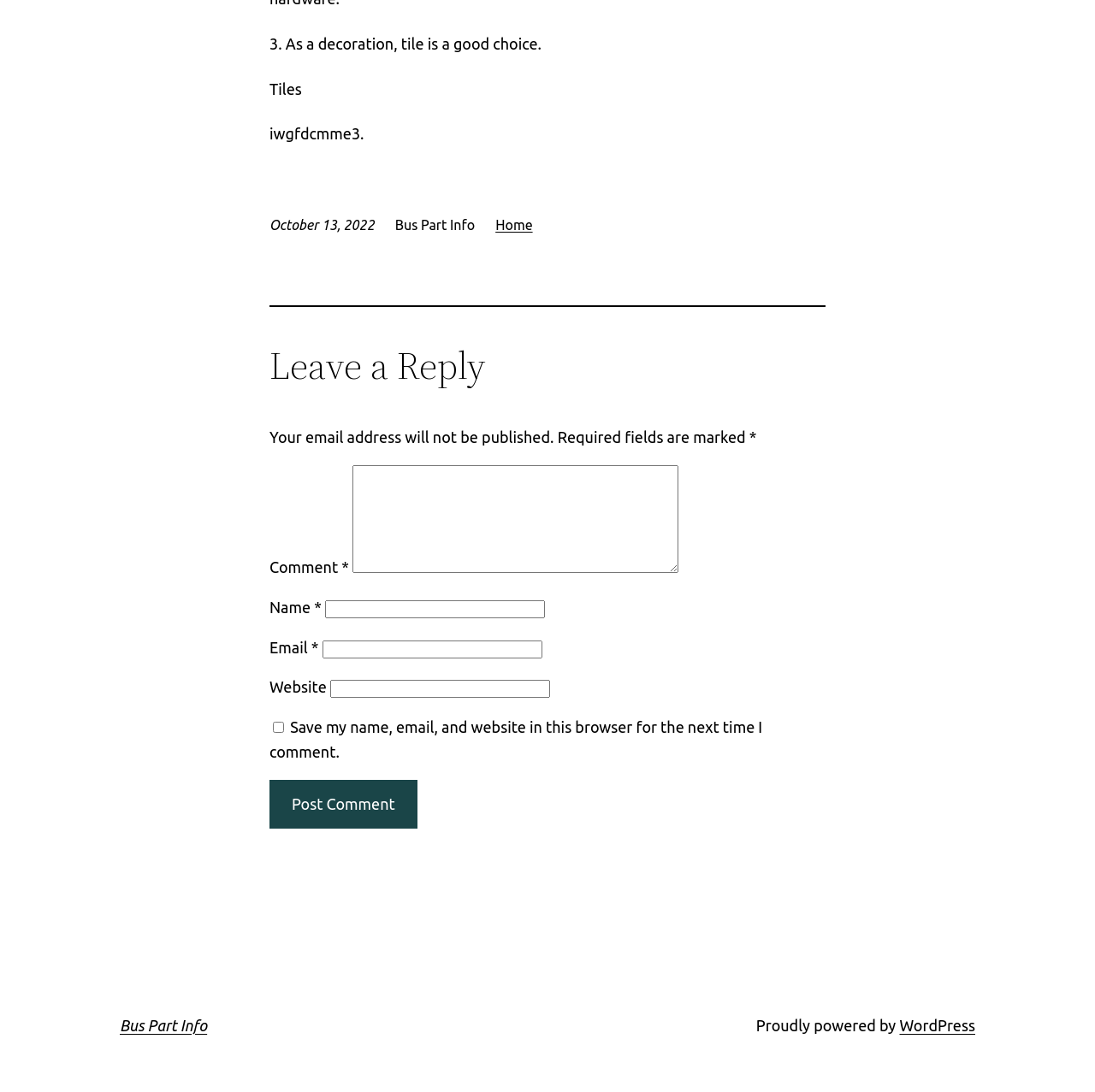Identify the bounding box for the described UI element: "parent_node: Email * aria-describedby="email-notes" name="email"".

[0.294, 0.586, 0.495, 0.603]